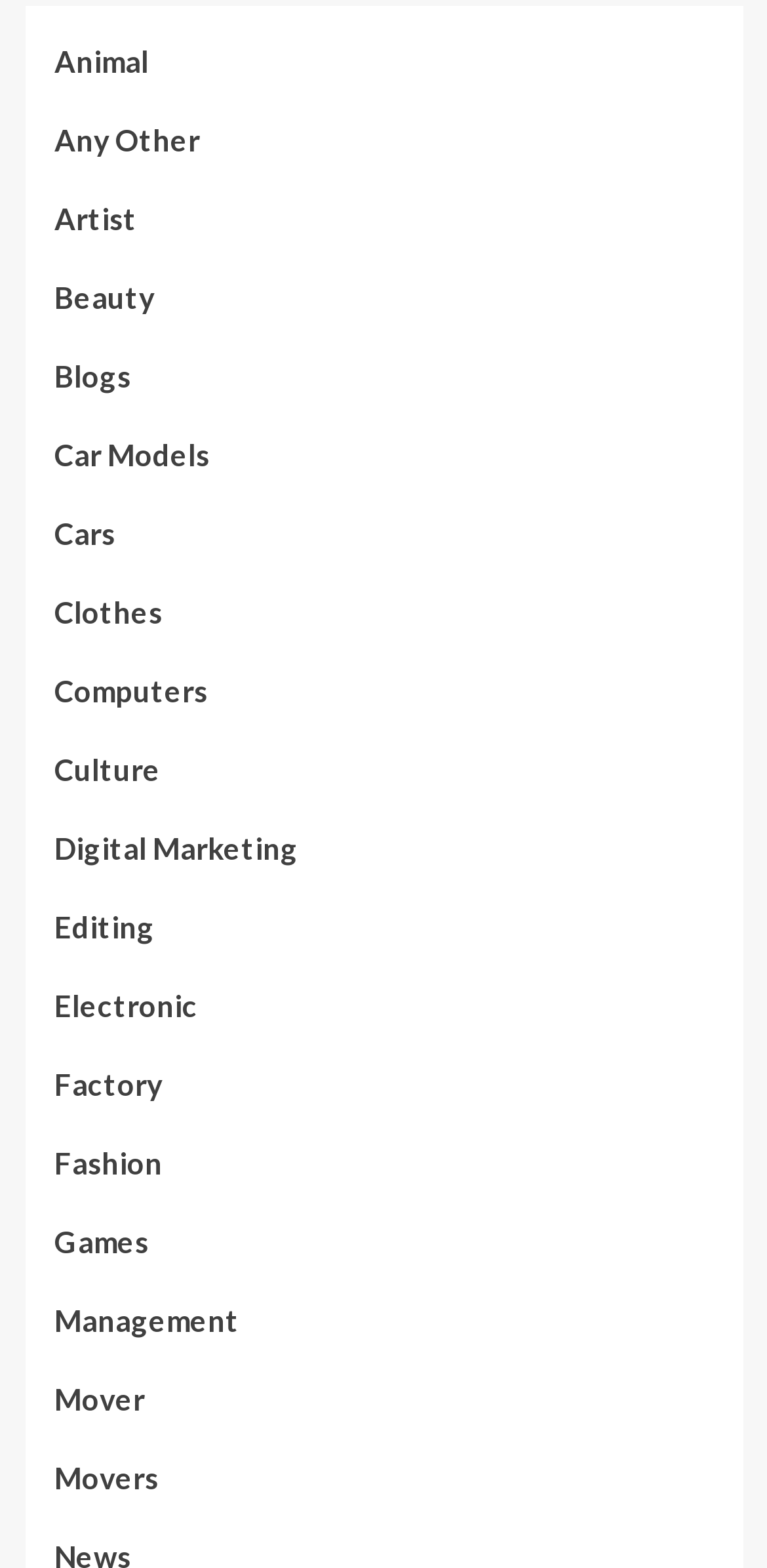Find the bounding box coordinates of the clickable area that will achieve the following instruction: "Visit Atlantic Reproductive Specialists".

None